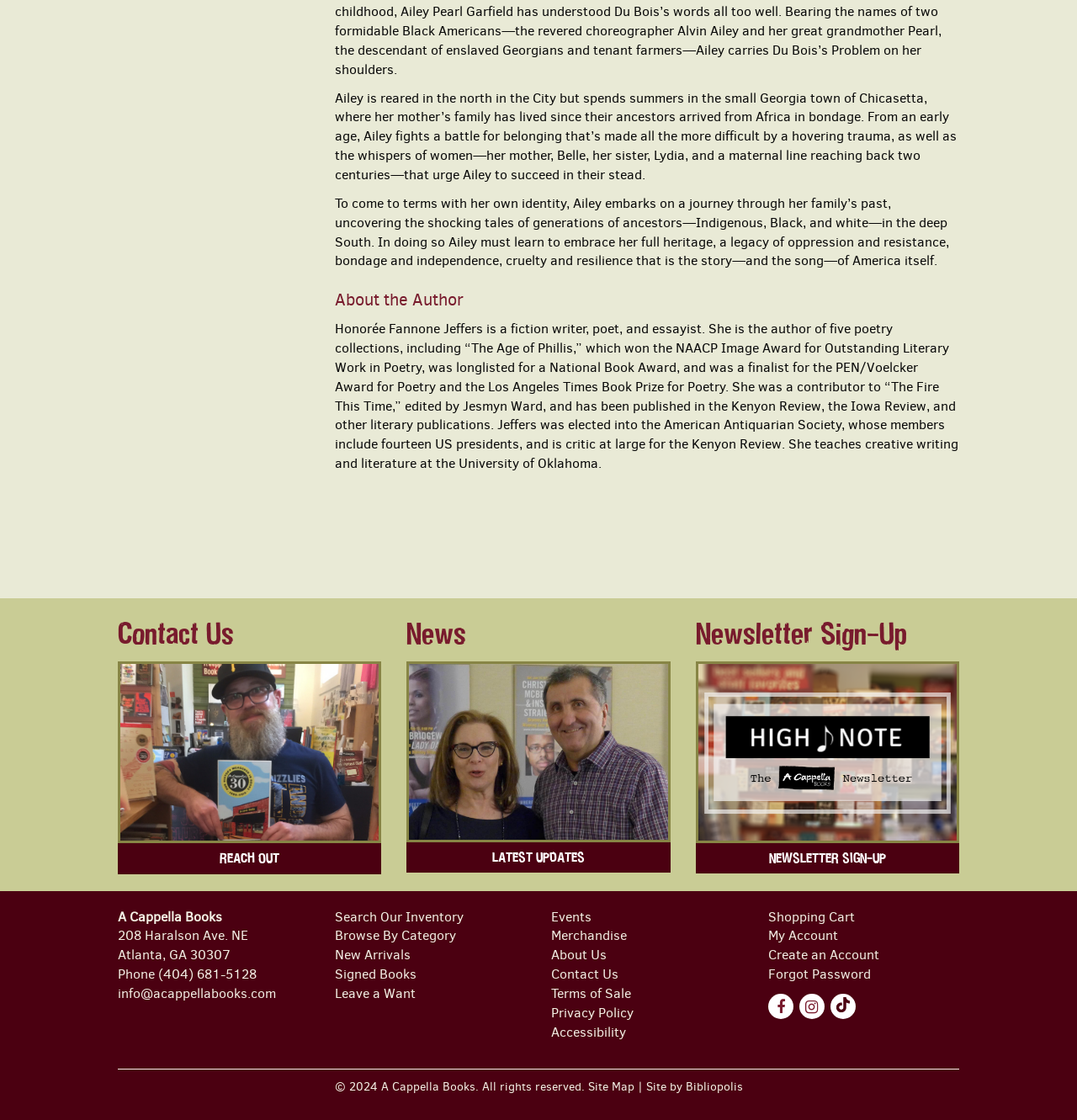Please locate the bounding box coordinates of the element that needs to be clicked to achieve the following instruction: "View latest news updates". The coordinates should be four float numbers between 0 and 1, i.e., [left, top, right, bottom].

[0.378, 0.752, 0.622, 0.779]